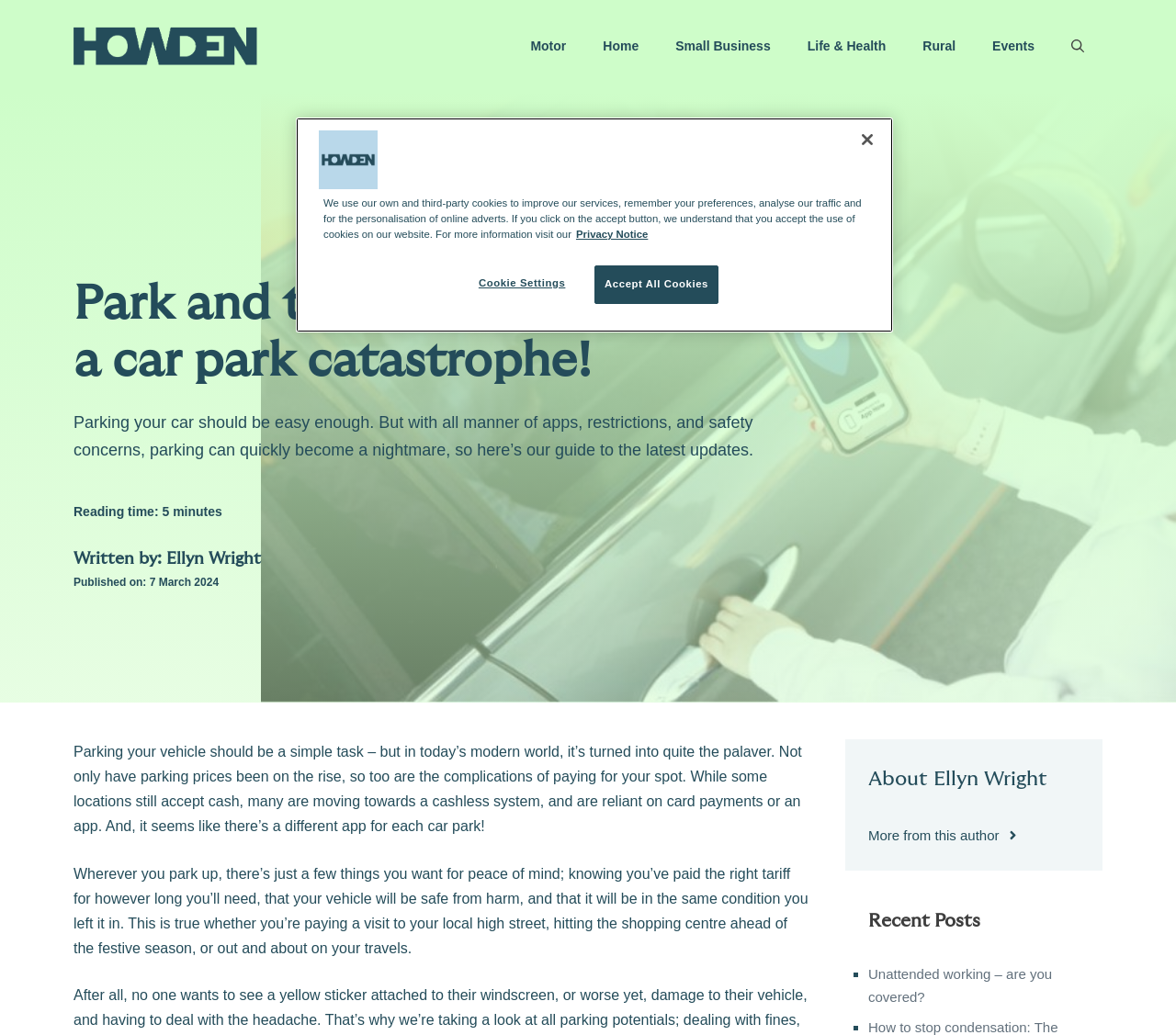Examine the image and give a thorough answer to the following question:
How many links are in the navigation menu?

The navigation menu is located below the banner and has 7 links: 'Motor', 'Home', 'Small Business', 'Life & Health', 'Rural', 'Events', and 'Open Search Bar'. These links can be found by examining the navigation menu section.